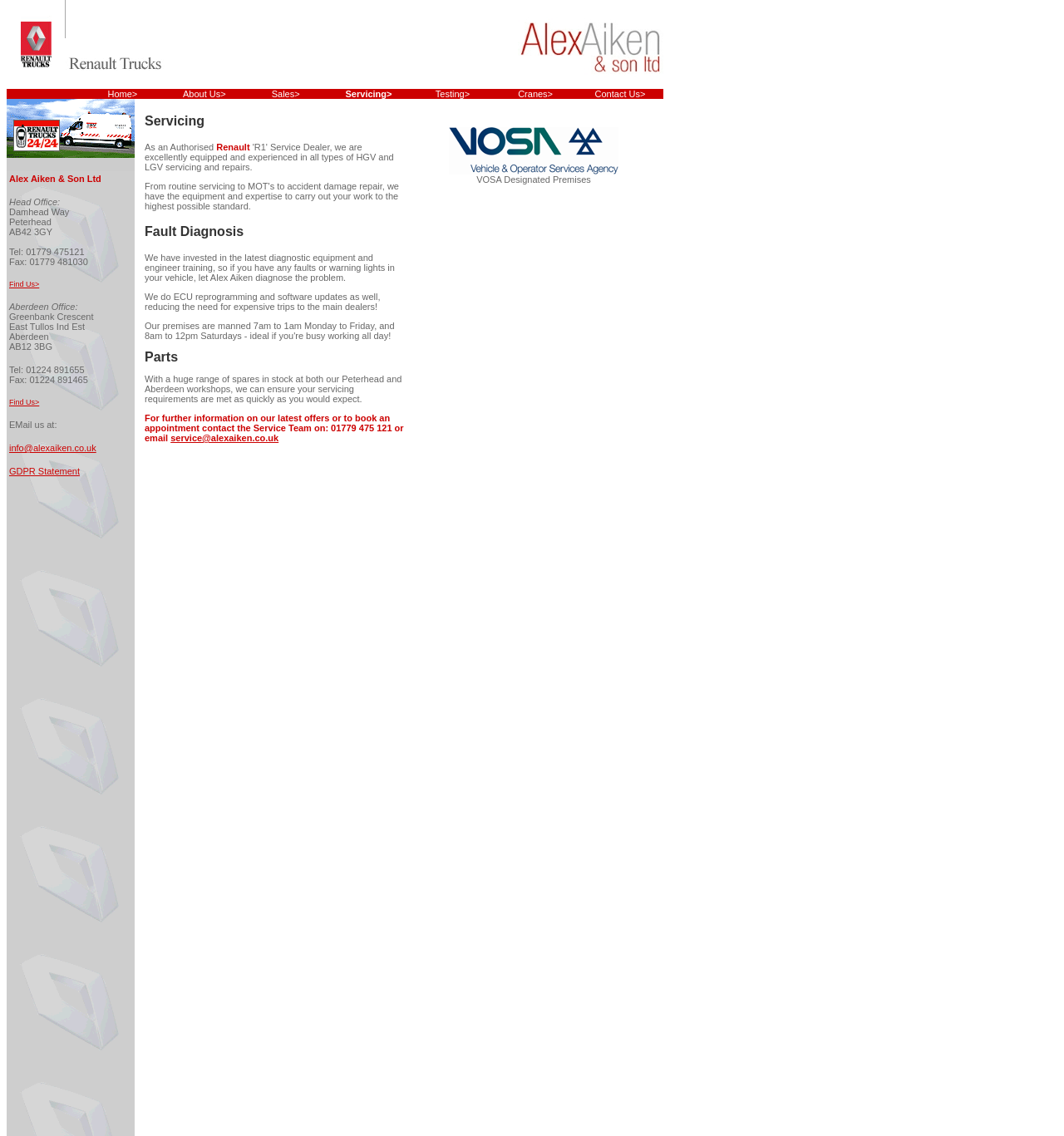Construct a comprehensive caption that outlines the webpage's structure and content.

The webpage is about Alex Aiken & Son Ltd, a company that deals with Renault trucks in NE Scotland. At the top, there is a navigation menu with links to different sections of the website, including Home, About Us, Sales, Servicing, Testing, Cranes, and Contact Us. 

Below the navigation menu, there is a section that displays the company's head office and Aberdeen office addresses, phone numbers, and fax numbers, along with a "Find Us" link and an email address. 

The main content of the webpage is about the company's servicing capabilities. It describes the company as an authorized Renault 'R1' service dealer, equipped to handle various types of HGV and LGV servicing and repairs. The text explains that the company can diagnose faults and warning lights in vehicles, and offers ECU reprogramming and software updates. The company's premises are open from 7 am to 1 am Monday to Friday, and 8 am to 12 pm on Saturdays. The webpage also mentions that the company has a huge range of spares in stock at both its Peterhead and Aberdeen workshops, ensuring that servicing requirements are met quickly. 

There are several images on the webpage, including a logo and a few icons. The overall layout is organized, with clear headings and concise text.